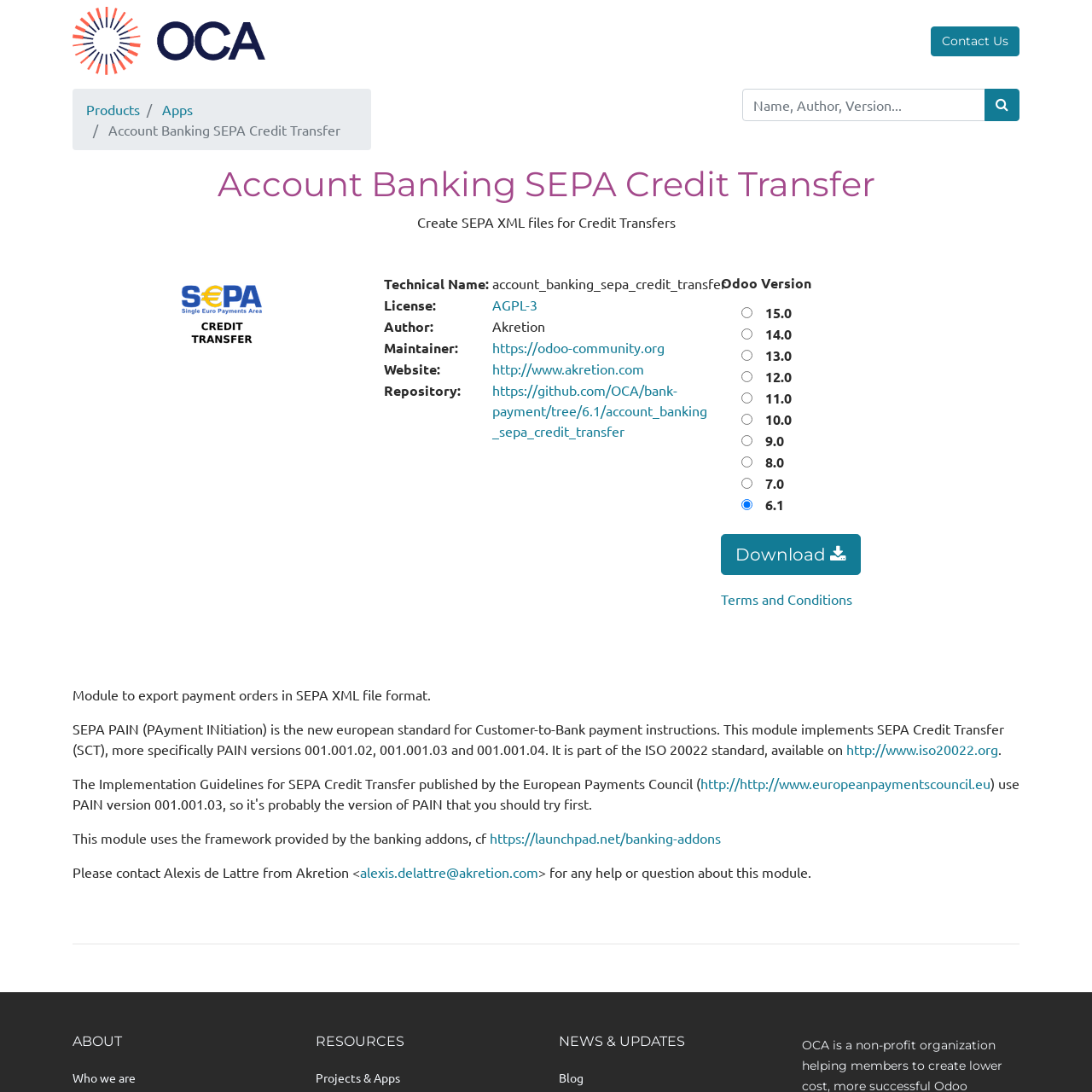Please identify the bounding box coordinates of the area I need to click to accomplish the following instruction: "Download the module".

[0.66, 0.489, 0.788, 0.527]